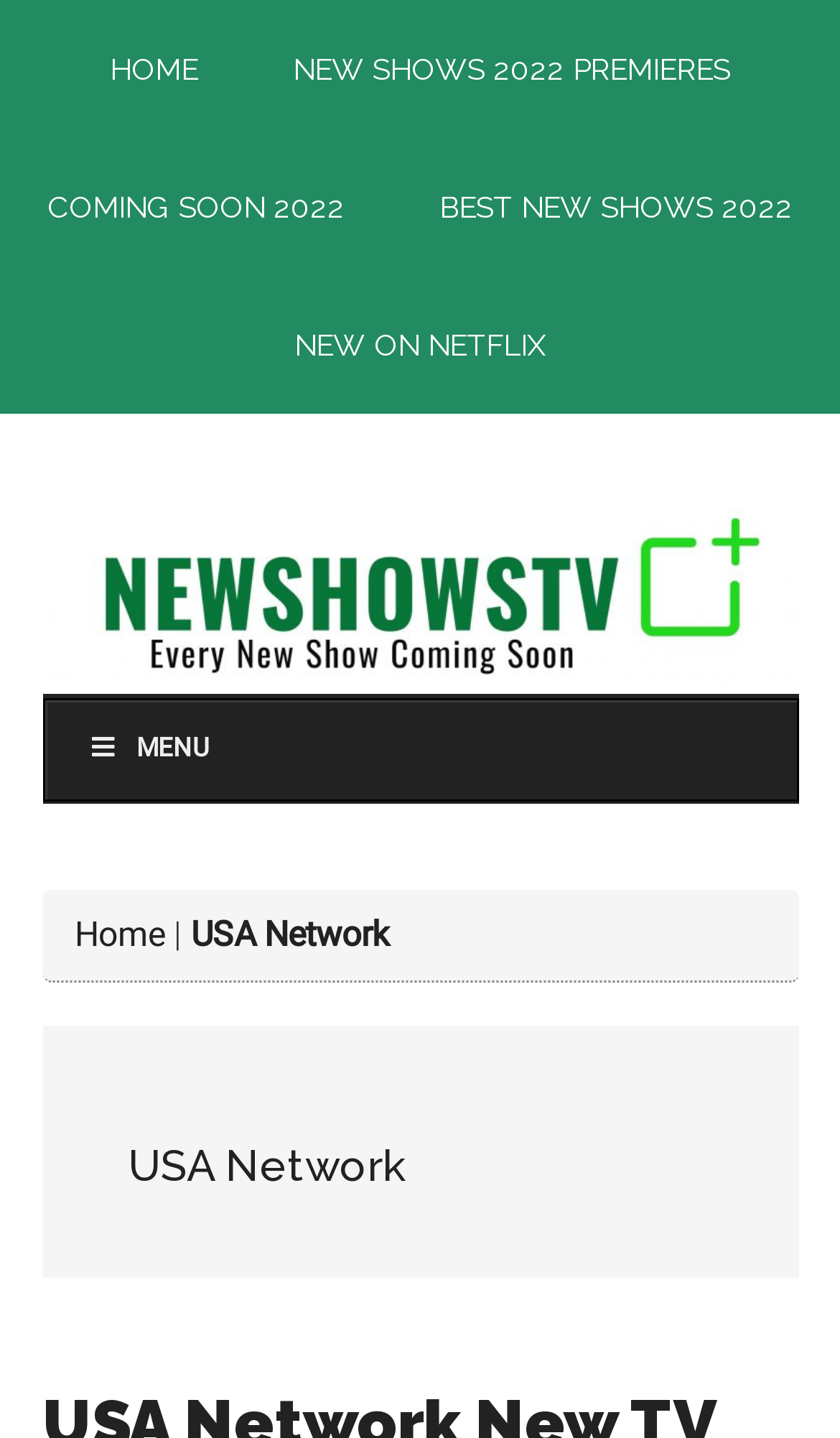What is the name of the network featured on this webpage?
Using the image, elaborate on the answer with as much detail as possible.

I determined the answer by looking at the navigation menu and finding the text 'USA Network' which is a prominent element on the page.